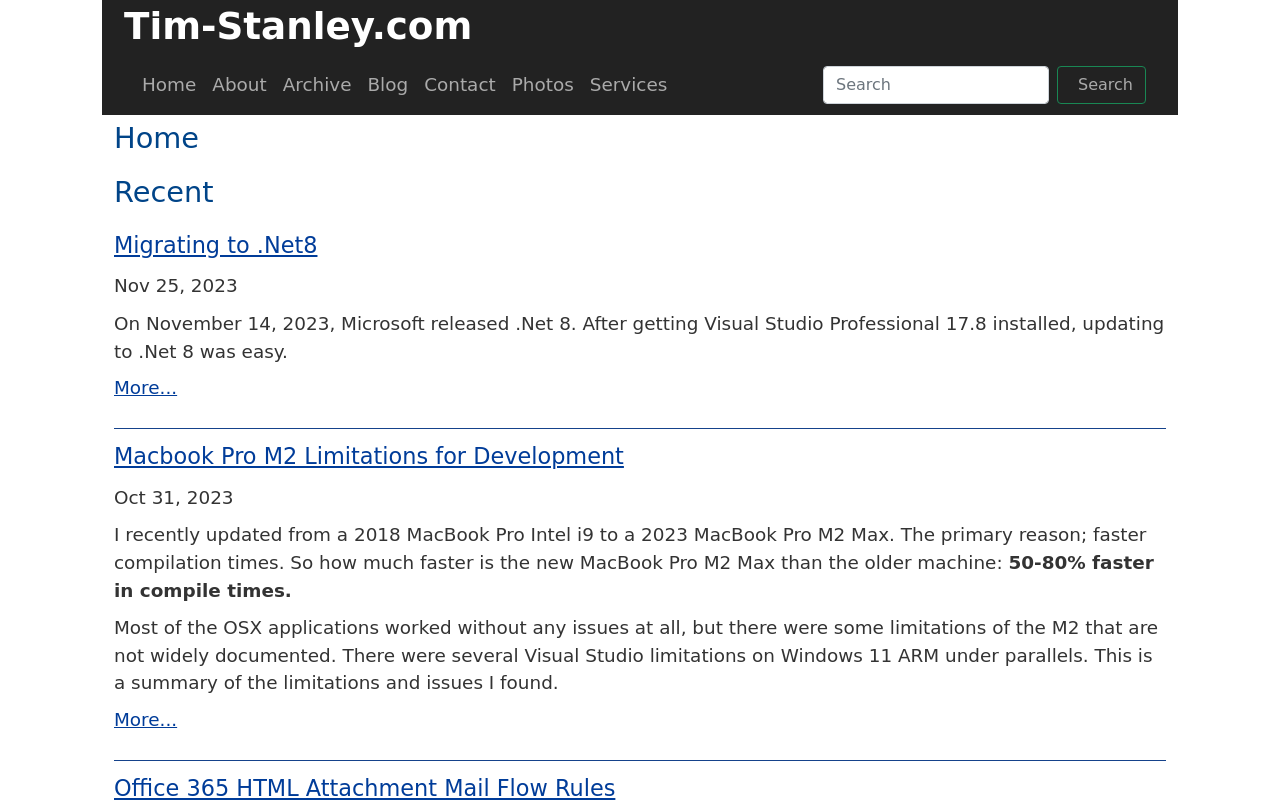Predict the bounding box coordinates of the area that should be clicked to accomplish the following instruction: "search for something". The bounding box coordinates should consist of four float numbers between 0 and 1, i.e., [left, top, right, bottom].

[0.643, 0.081, 0.82, 0.128]